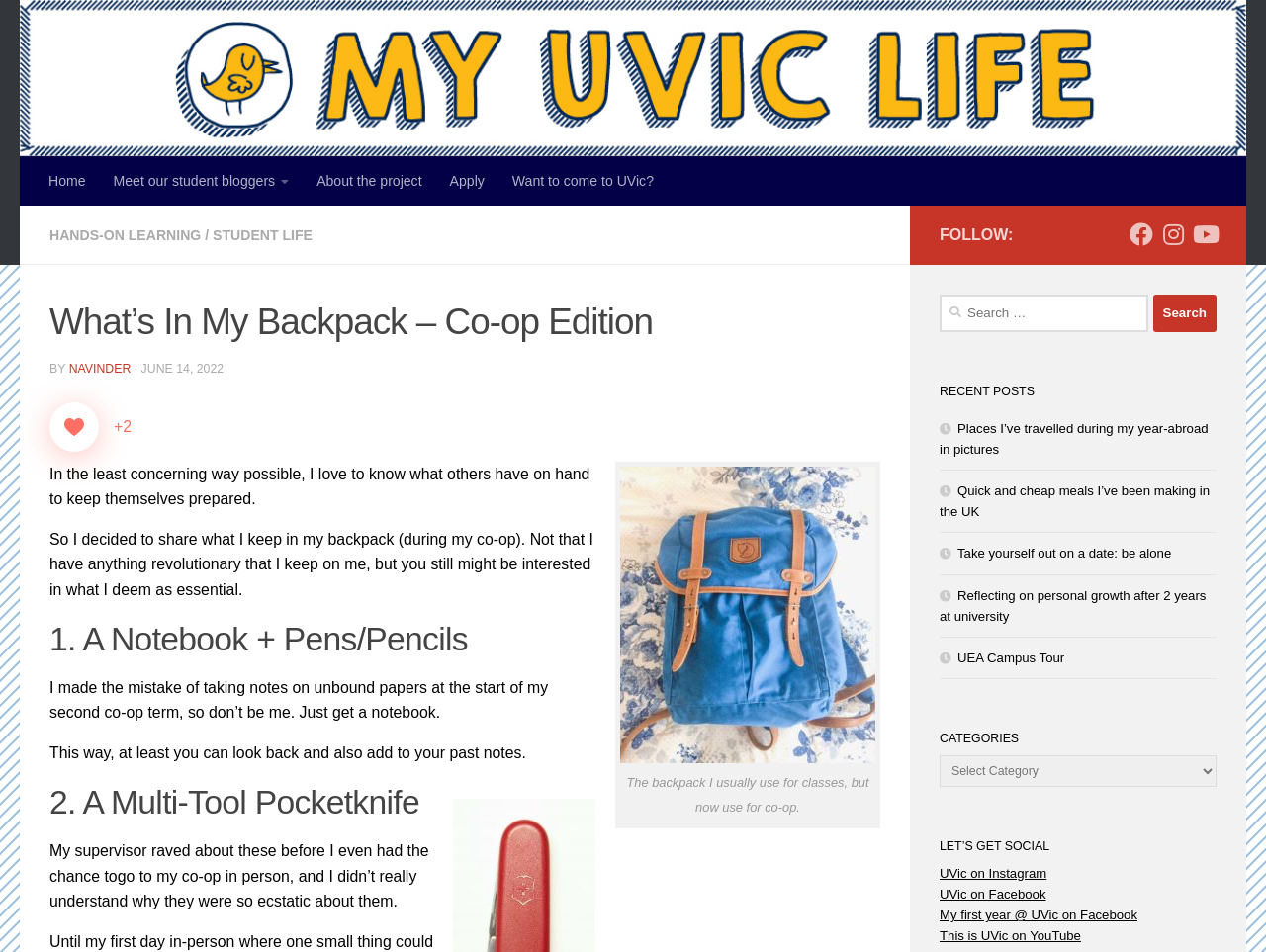Carefully examine the image and provide an in-depth answer to the question: How many recent posts are listed?

The section 'RECENT POSTS' lists five recent posts, which are 'Places I’ve travelled during my year-abroad in pictures', 'Quick and cheap meals I’ve been making in the UK', 'Take yourself out on a date: be alone', 'Reflecting on personal growth after 2 years at university', and 'UEA Campus Tour'.